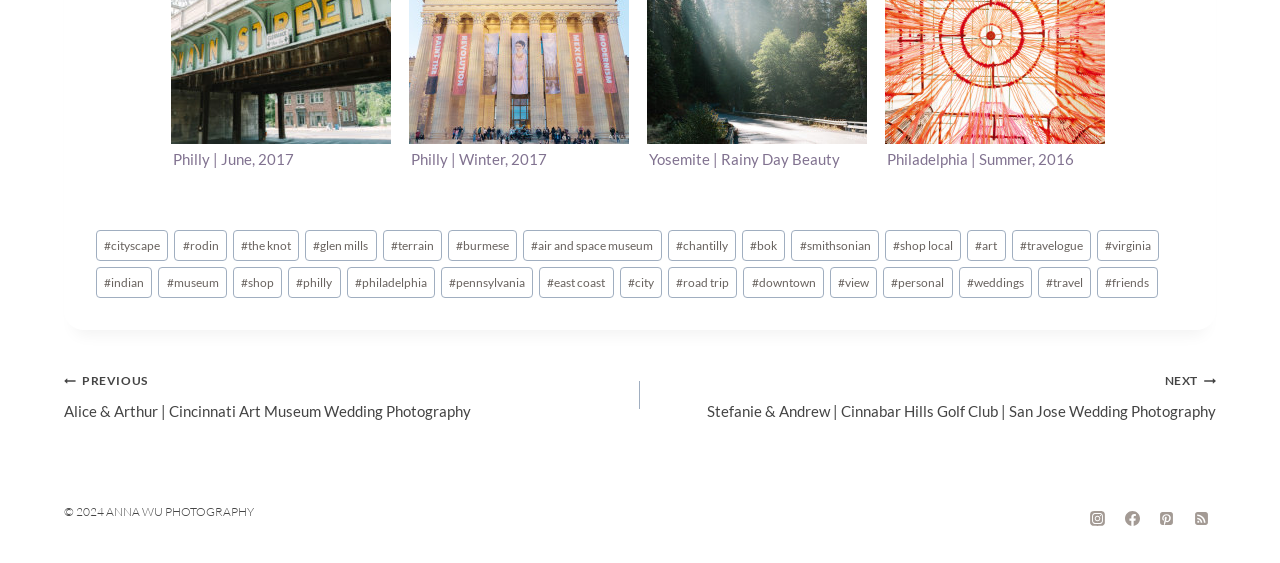Please determine the bounding box coordinates of the element to click on in order to accomplish the following task: "Click on the 'cityscape' tag". Ensure the coordinates are four float numbers ranging from 0 to 1, i.e., [left, top, right, bottom].

[0.075, 0.408, 0.132, 0.463]